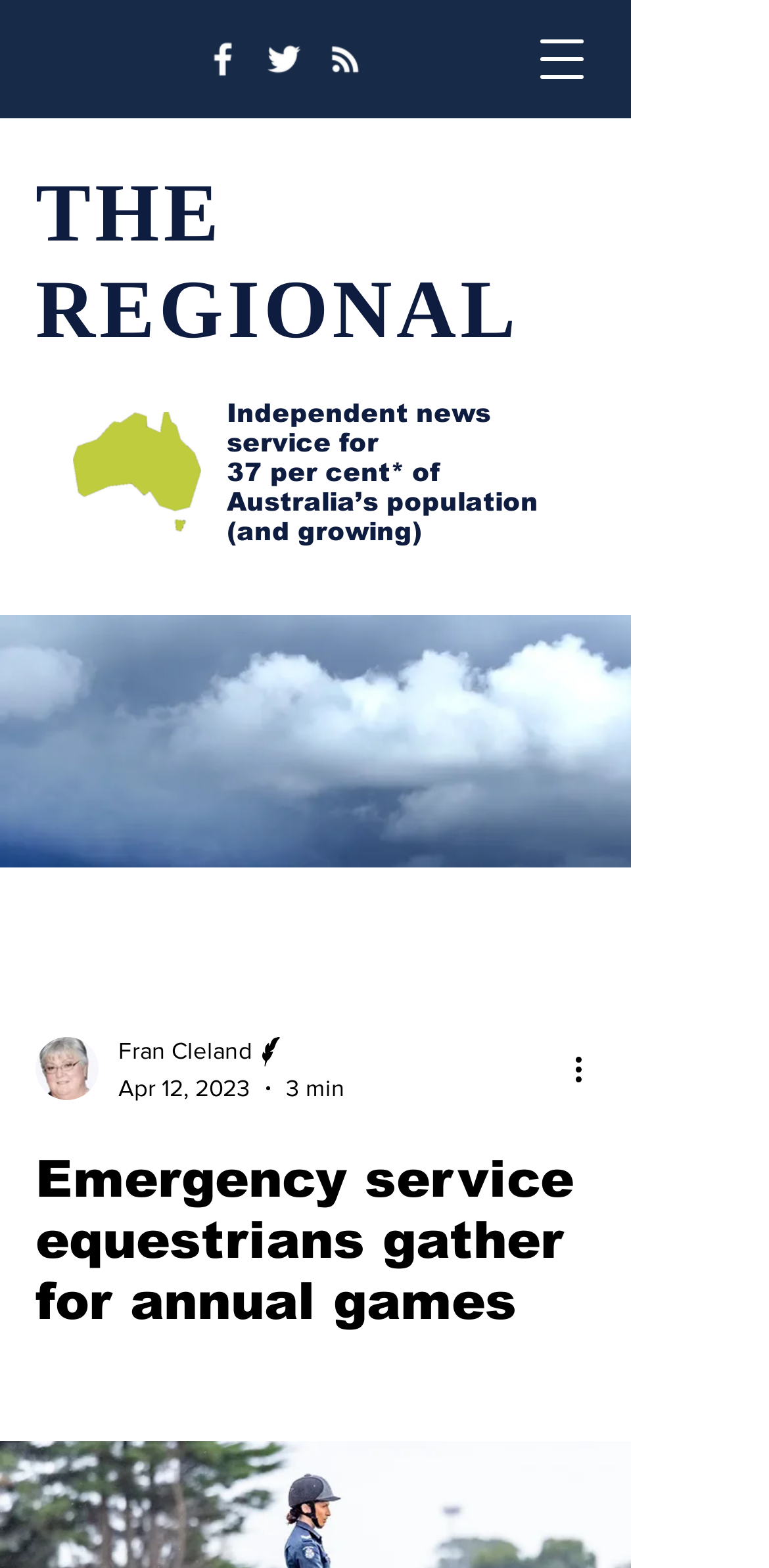How many social media links are there?
Please respond to the question thoroughly and include all relevant details.

I counted the number of social media links by looking at the 'Social Bar' section, which contains three links.